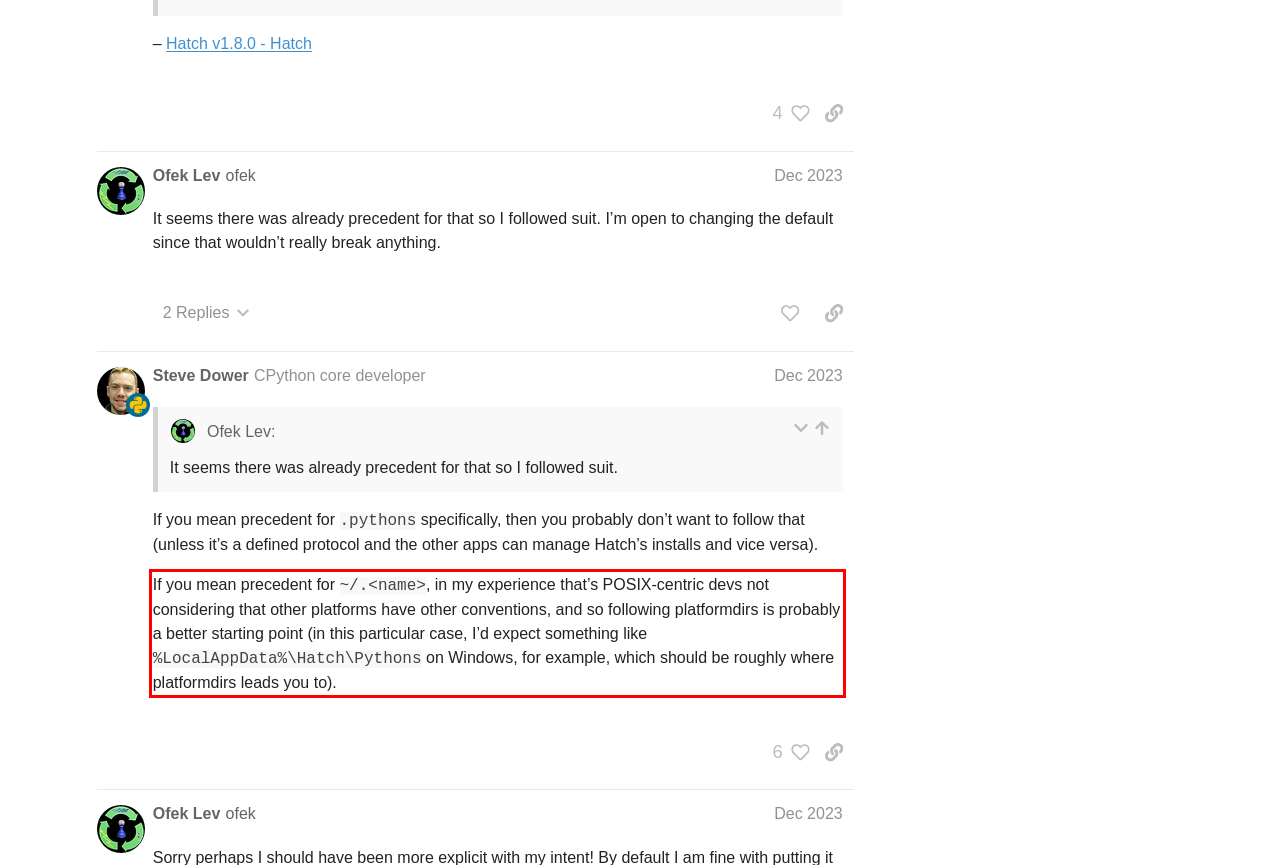Analyze the screenshot of the webpage that features a red bounding box and recognize the text content enclosed within this red bounding box.

If you mean precedent for ~/.<name>, in my experience that’s POSIX-centric devs not considering that other platforms have other conventions, and so following platformdirs is probably a better starting point (in this particular case, I’d expect something like %LocalAppData%\Hatch\Pythons on Windows, for example, which should be roughly where platformdirs leads you to).